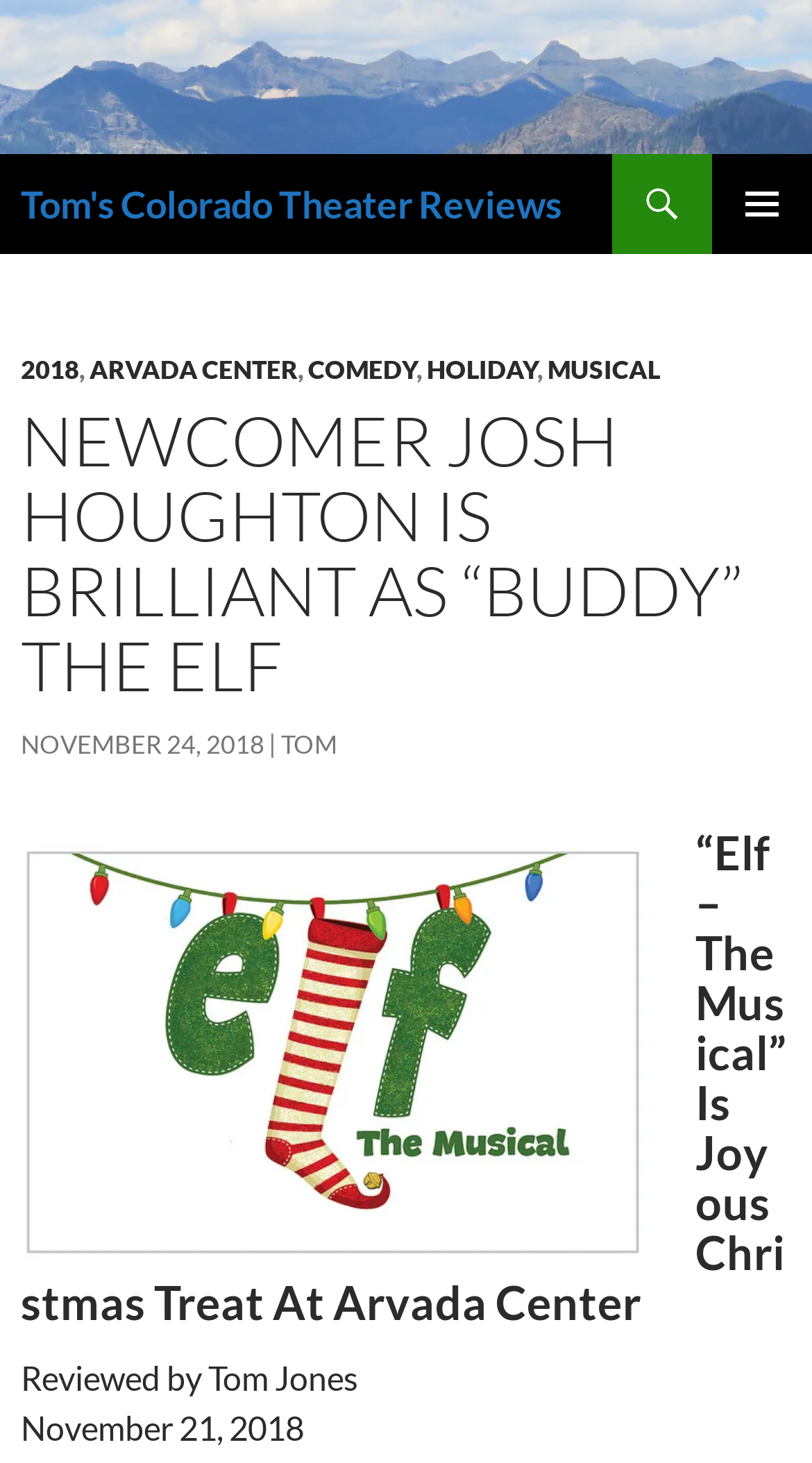Find the bounding box of the UI element described as: "Holiday". The bounding box coordinates should be given as four float values between 0 and 1, i.e., [left, top, right, bottom].

[0.526, 0.242, 0.662, 0.263]